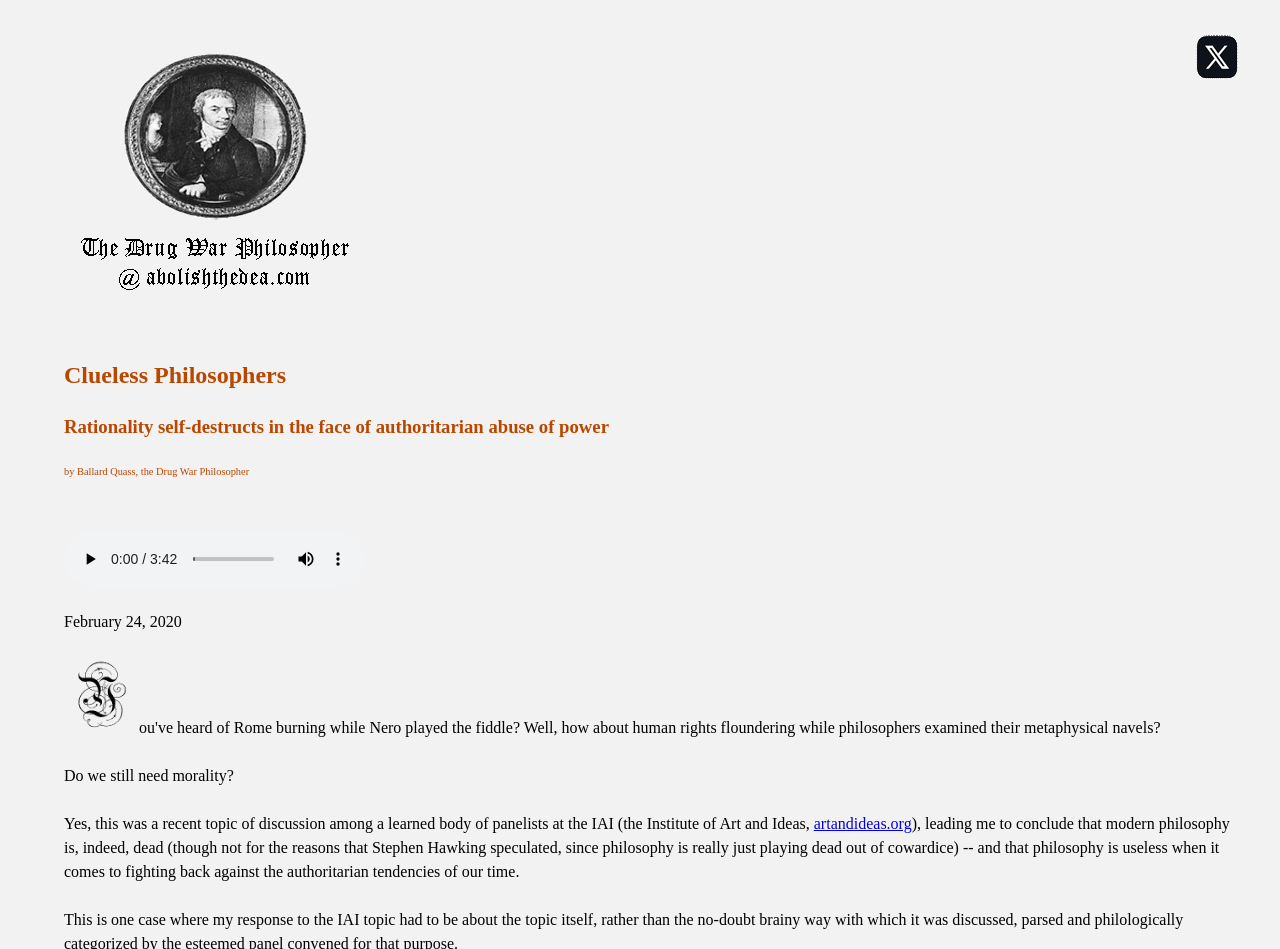What is the purpose of the slider in the audio player? Please answer the question using a single word or phrase based on the image.

Audio time scrubber